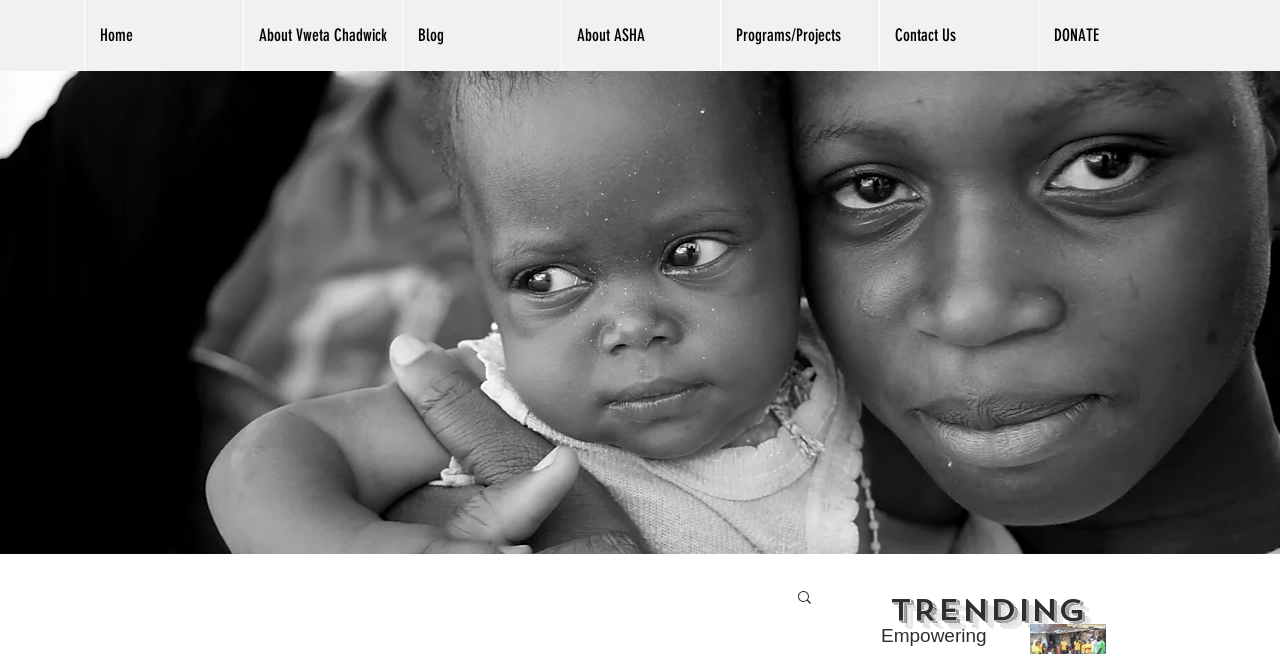Determine the bounding box coordinates for the area that should be clicked to carry out the following instruction: "go to home page".

[0.065, 0.0, 0.189, 0.109]